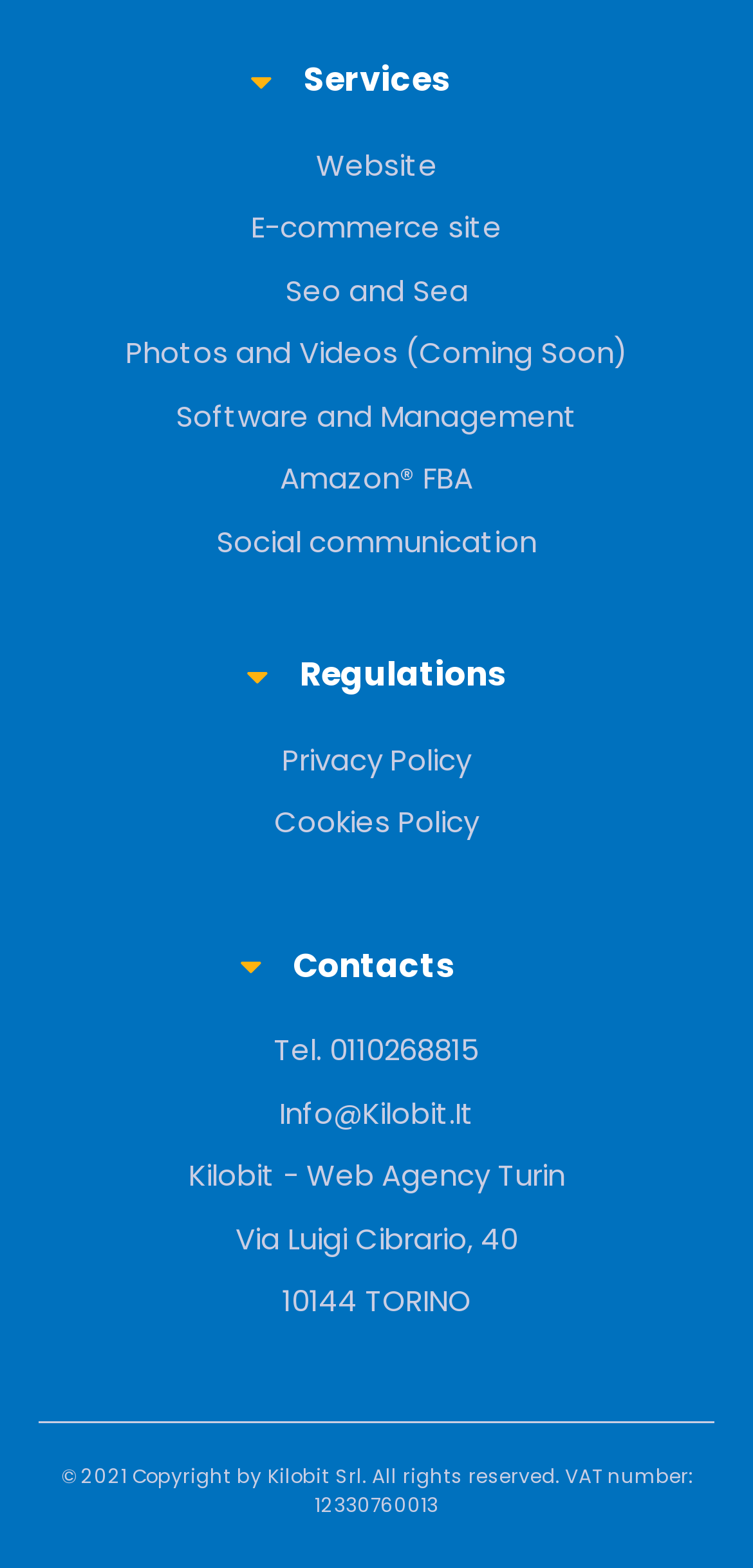Based on the image, please respond to the question with as much detail as possible:
What is the VAT number of Kilobit Srl?

The VAT number of Kilobit Srl can be found in the static text '. All rights reserved. VAT number: 12330760013' at the bottom of the webpage.